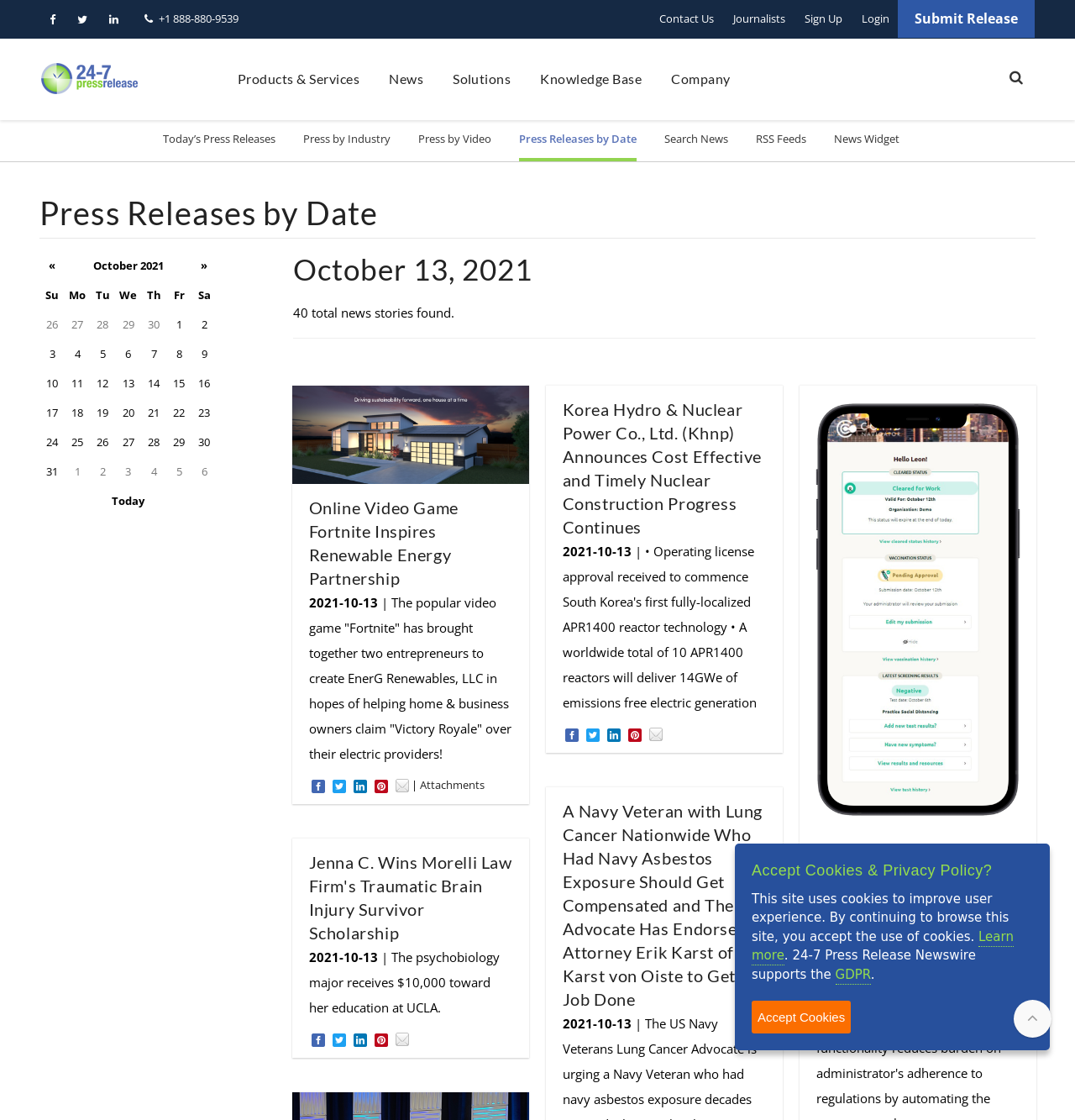What is the name of the logo on the webpage?
Answer the question using a single word or phrase, according to the image.

24-7 Press Release